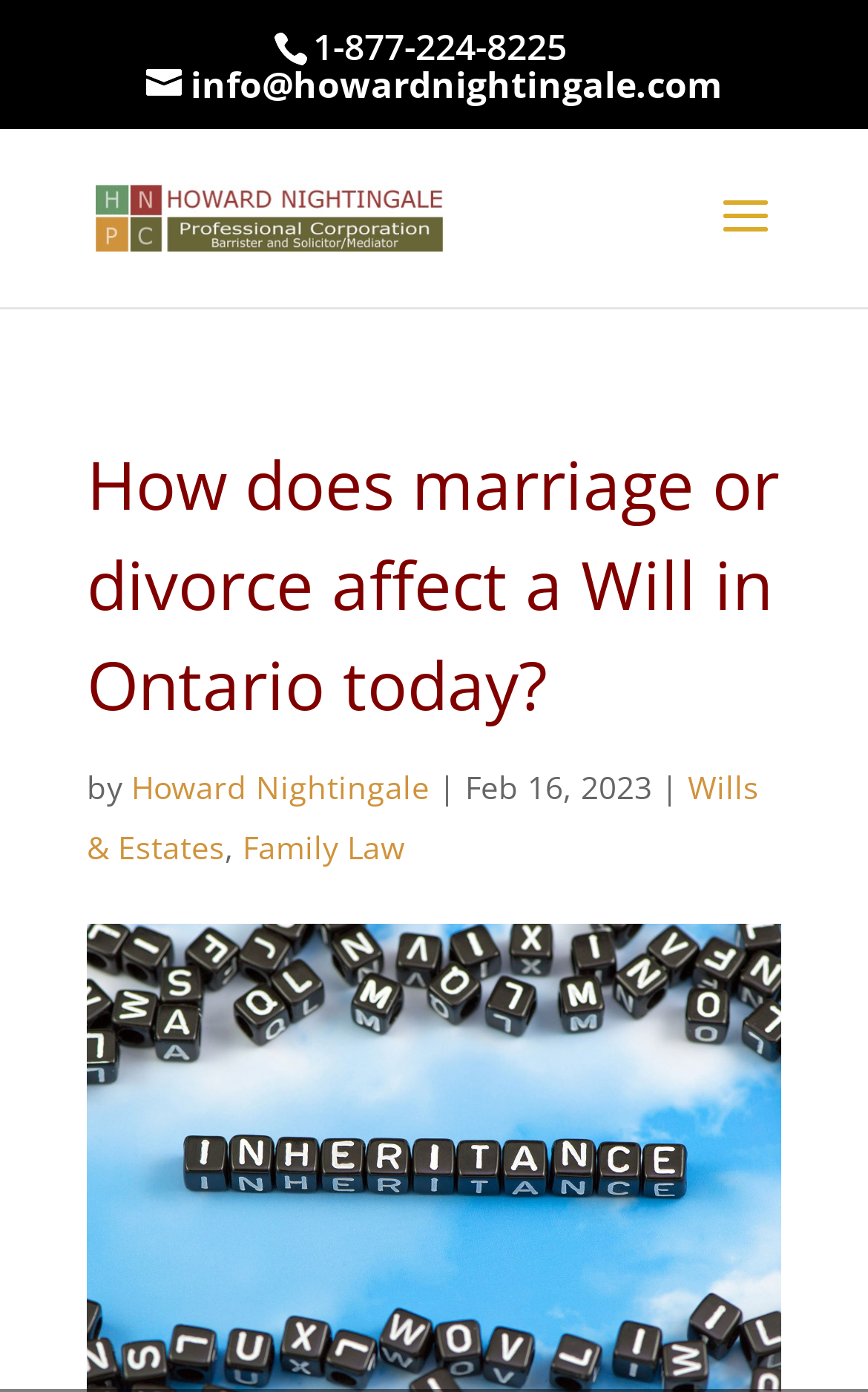What are the two categories related to the article?
Please ensure your answer is as detailed and informative as possible.

I found the categories by looking at the section below the main heading, where the article's metadata is displayed. The categories are written in two separate link elements.